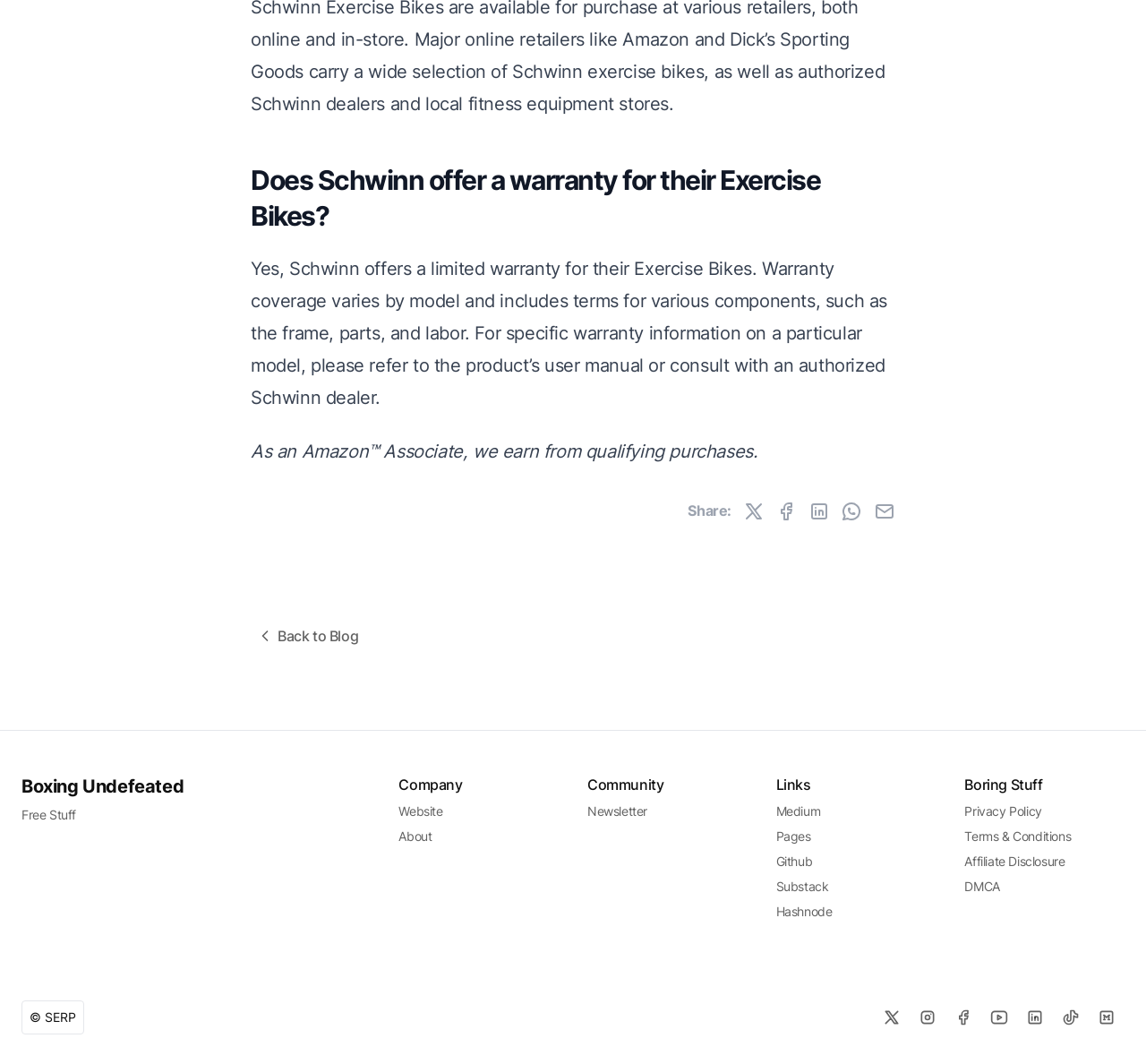What is the copyright information at the bottom of the page?
Kindly give a detailed and elaborate answer to the question.

The copyright information at the bottom of the page is '© SERP', which indicates that the website content is copyrighted by SERP.